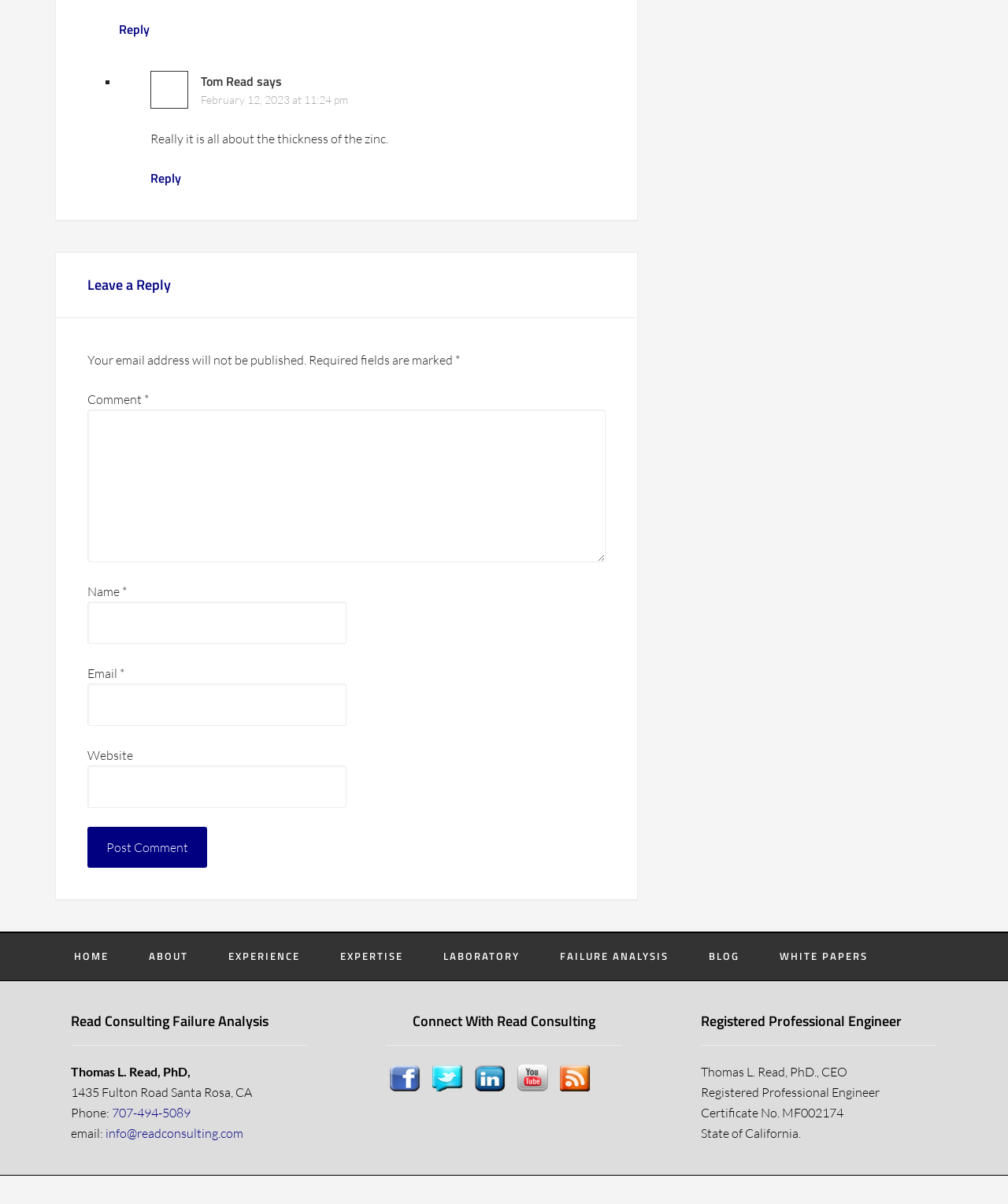What is the purpose of the form on the webpage?
Using the details shown in the screenshot, provide a comprehensive answer to the question.

The form has fields for name, email, website, and comment, and a button labeled 'Post Comment', suggesting that the purpose of the form is to allow users to leave a reply or comment on the webpage.